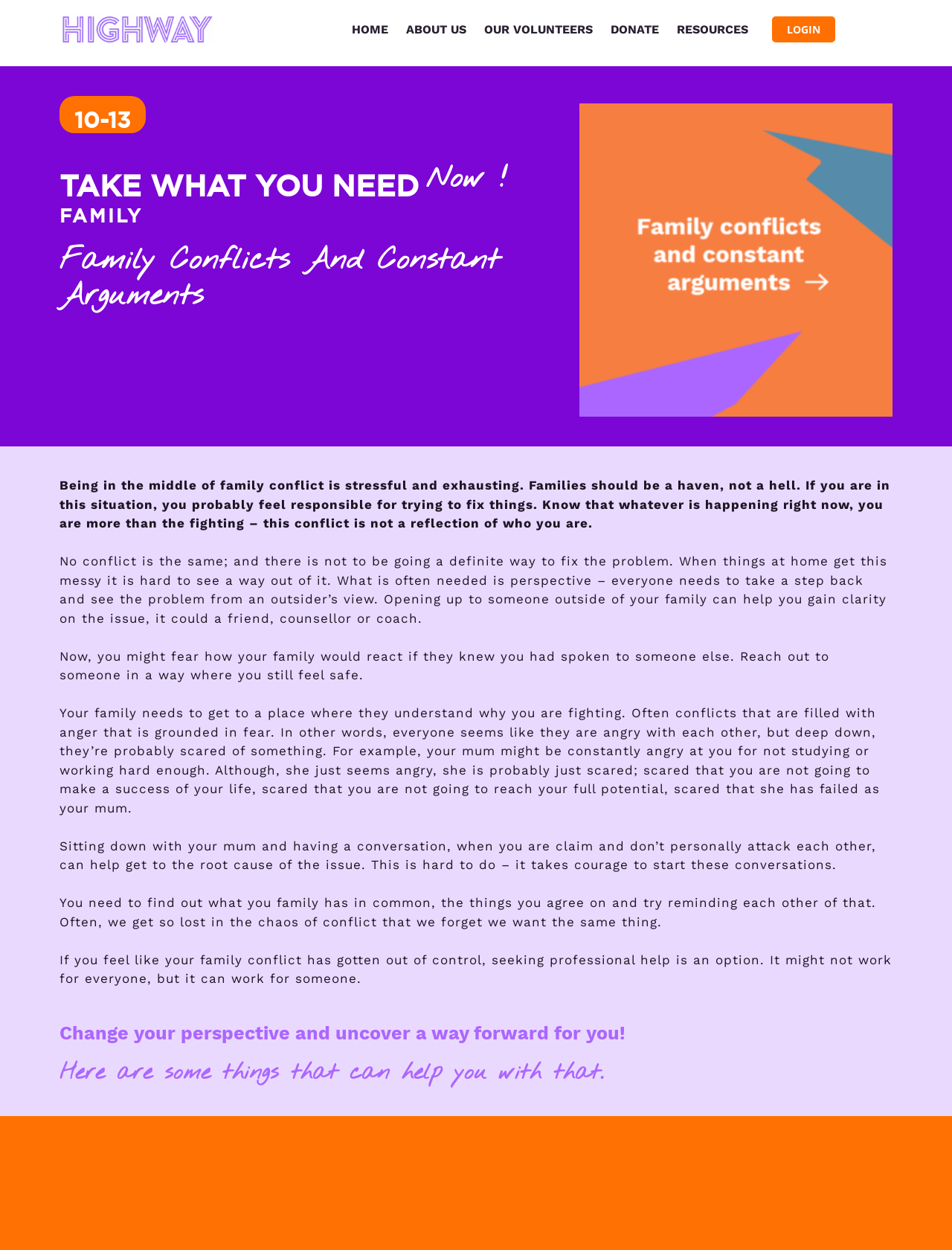Provide a thorough and detailed response to the question by examining the image: 
What is the suggested approach to resolving family conflicts?

The suggested approach to resolving family conflicts on this webpage is to change one's perspective and find common ground with family members, as indicated by the headings and the content of the webpage, which emphasizes the importance of understanding and communication in resolving conflicts.